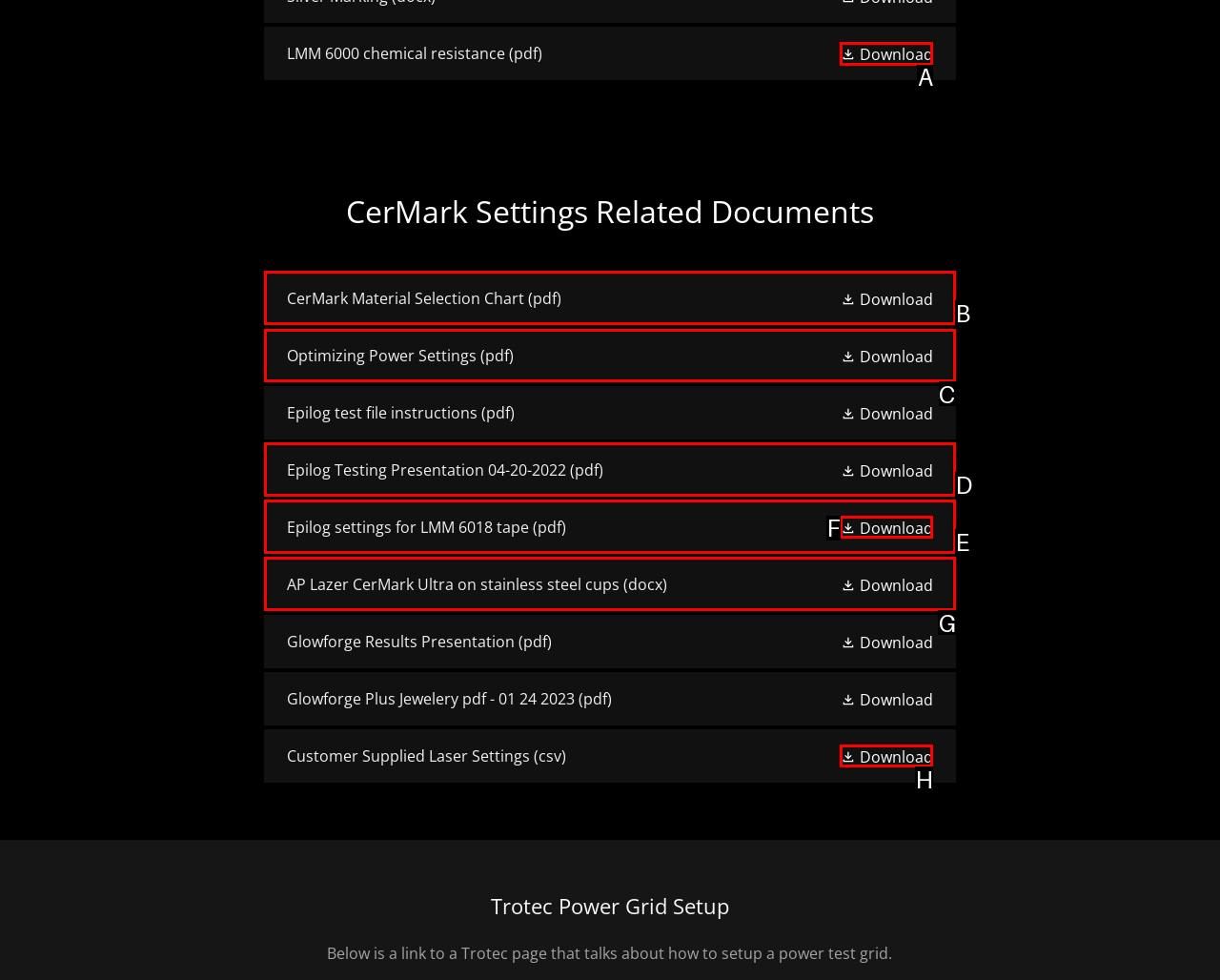Please indicate which option's letter corresponds to the task: Download Optimizing Power Settings by examining the highlighted elements in the screenshot.

C